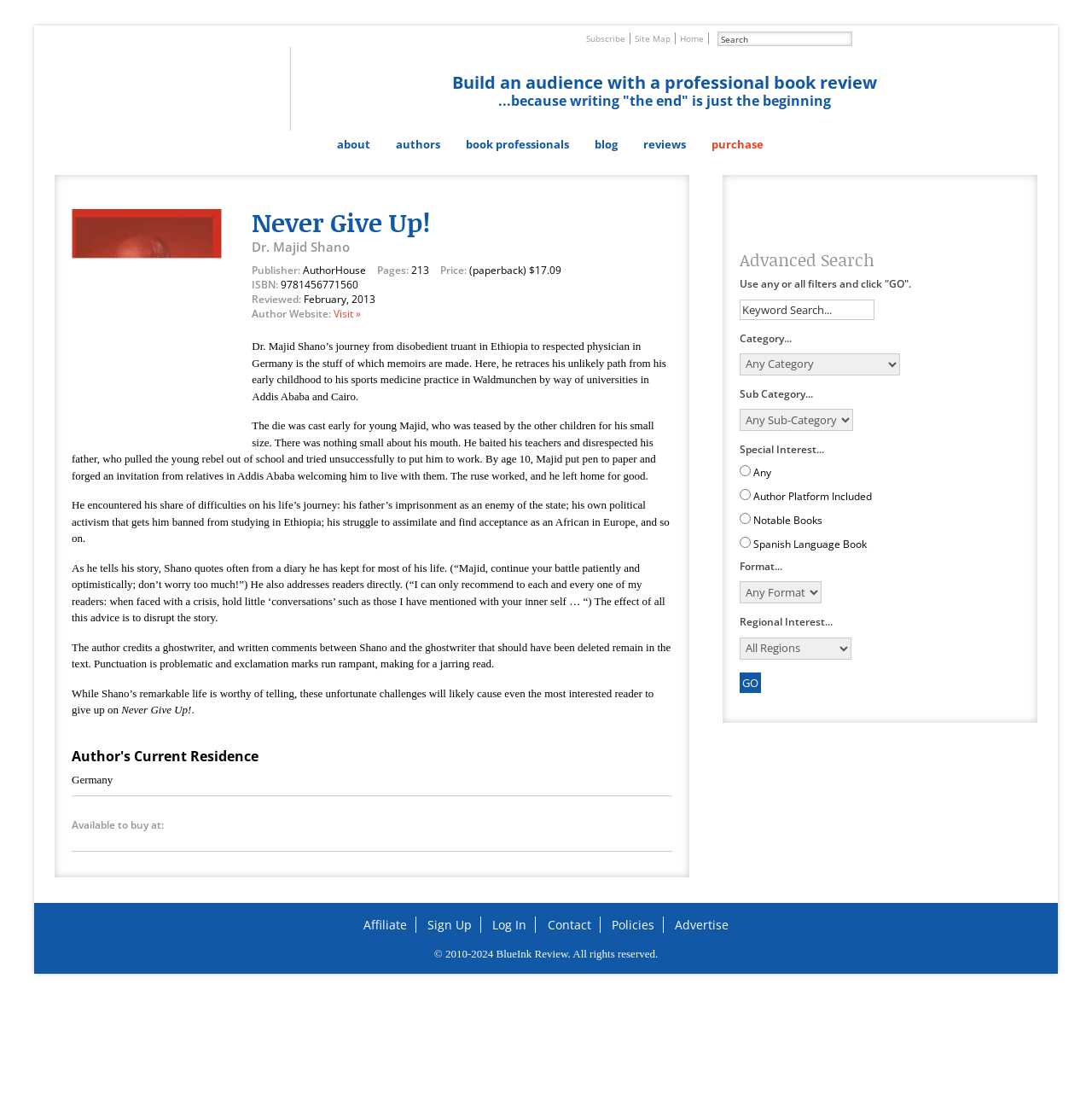What is the purpose of the search bar?
Use the image to give a comprehensive and detailed response to the question.

The answer can be found in the heading element with the text 'SEARCH REVIEWS' which is located above the search bar. This heading element is a child of the complementary element and has a bounding box with coordinates [0.662, 0.156, 0.95, 0.208]. The search bar is a textbox element with a placeholder text 'Keyword Search...' and is located below the heading element.